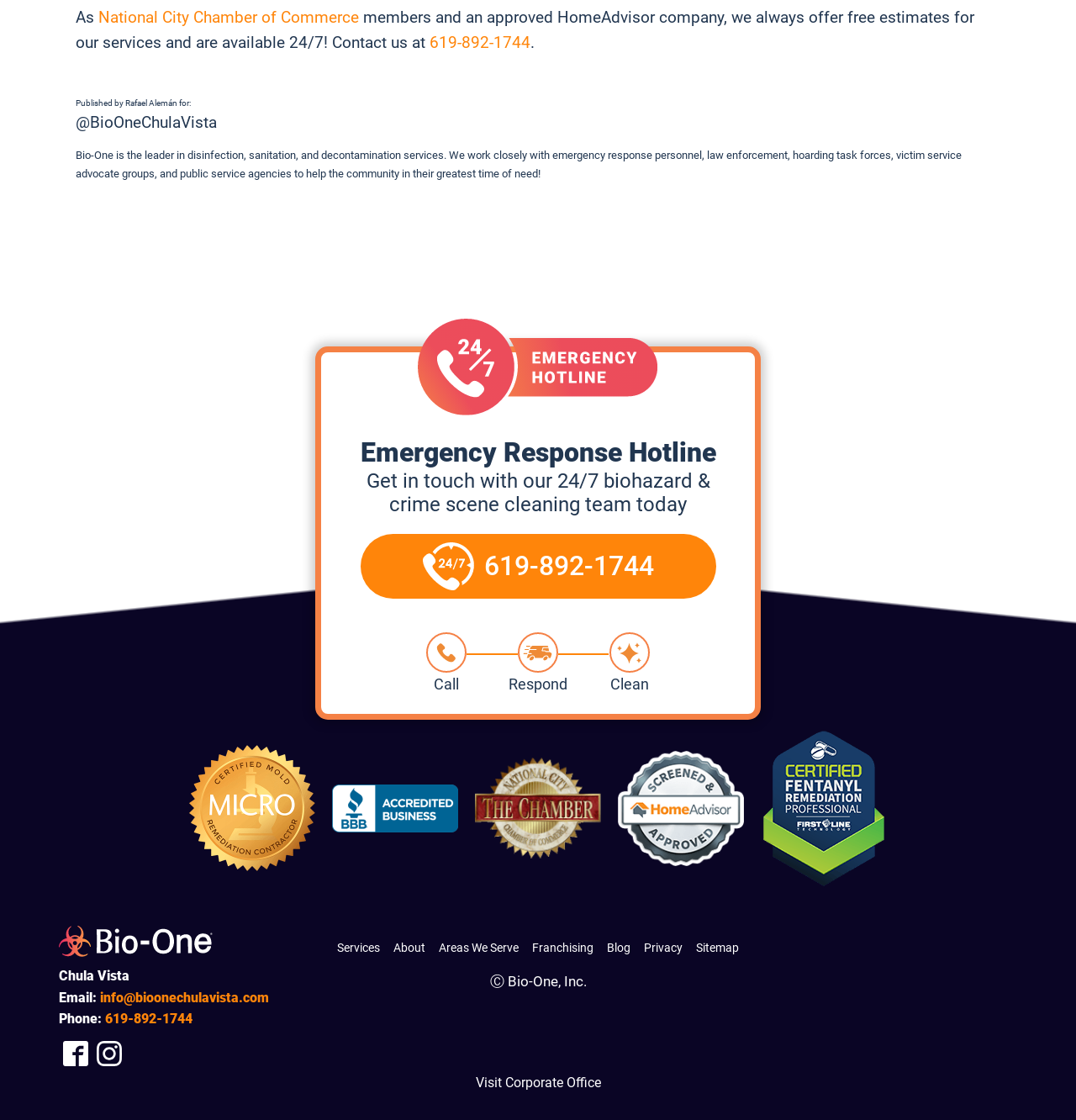What is the name of the city where the company is located?
Based on the visual, give a brief answer using one word or a short phrase.

Chula Vista